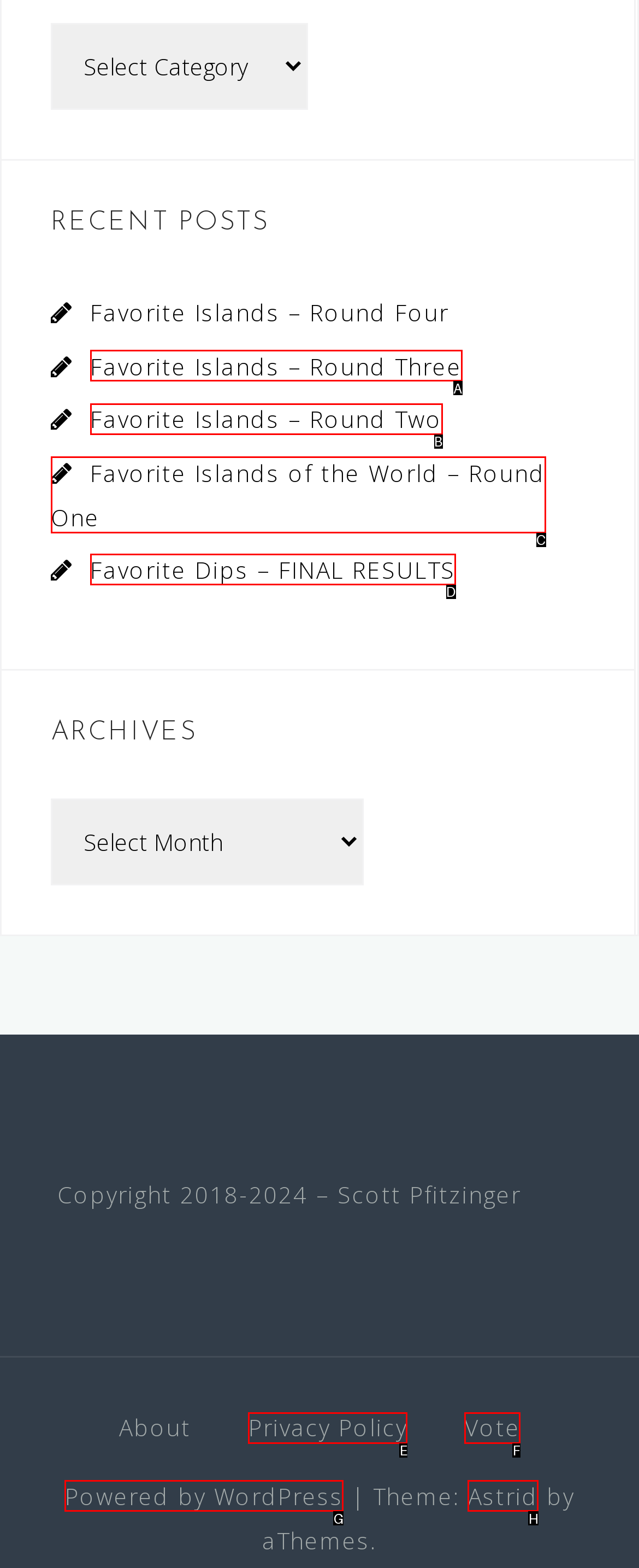From the provided options, pick the HTML element that matches the description: Favorite Islands – Round Two. Respond with the letter corresponding to your choice.

B